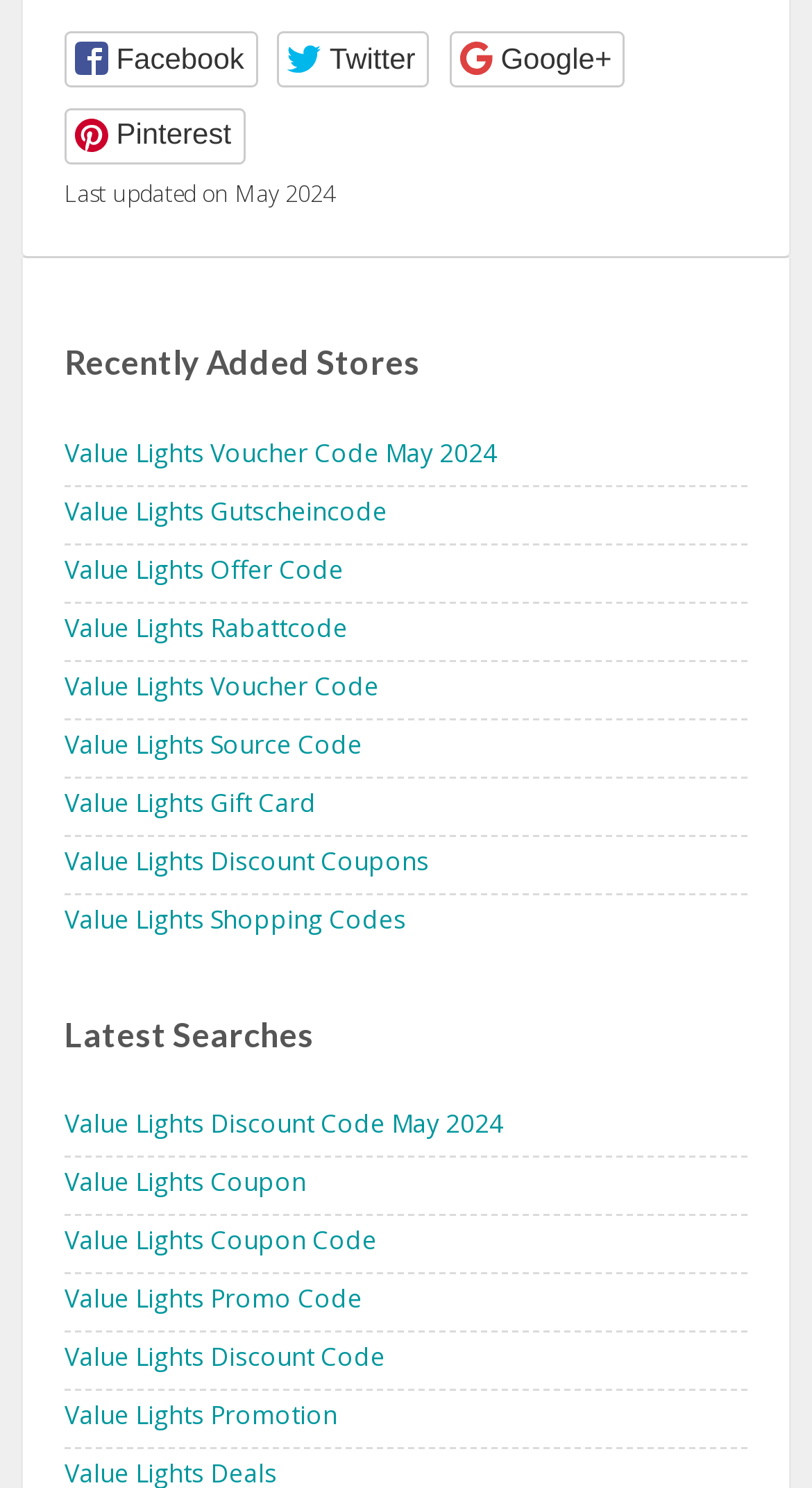How many social media buttons are there?
Could you answer the question in a detailed manner, providing as much information as possible?

I counted the number of social media buttons by looking at the buttons labeled 'Facebook', 'Twitter', 'Google+', and 'Pinterest'.